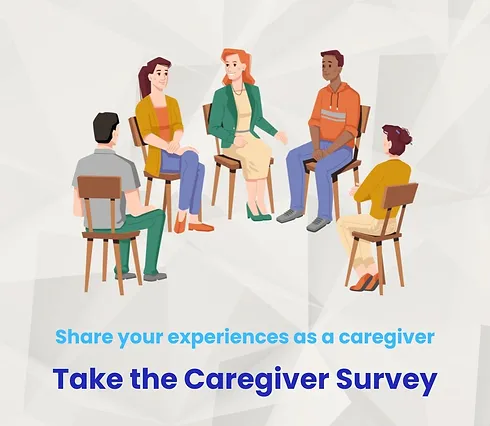Answer the question below in one word or phrase:
What is the color of the font used for the 'Take the Caregiver Survey' message?

Blue